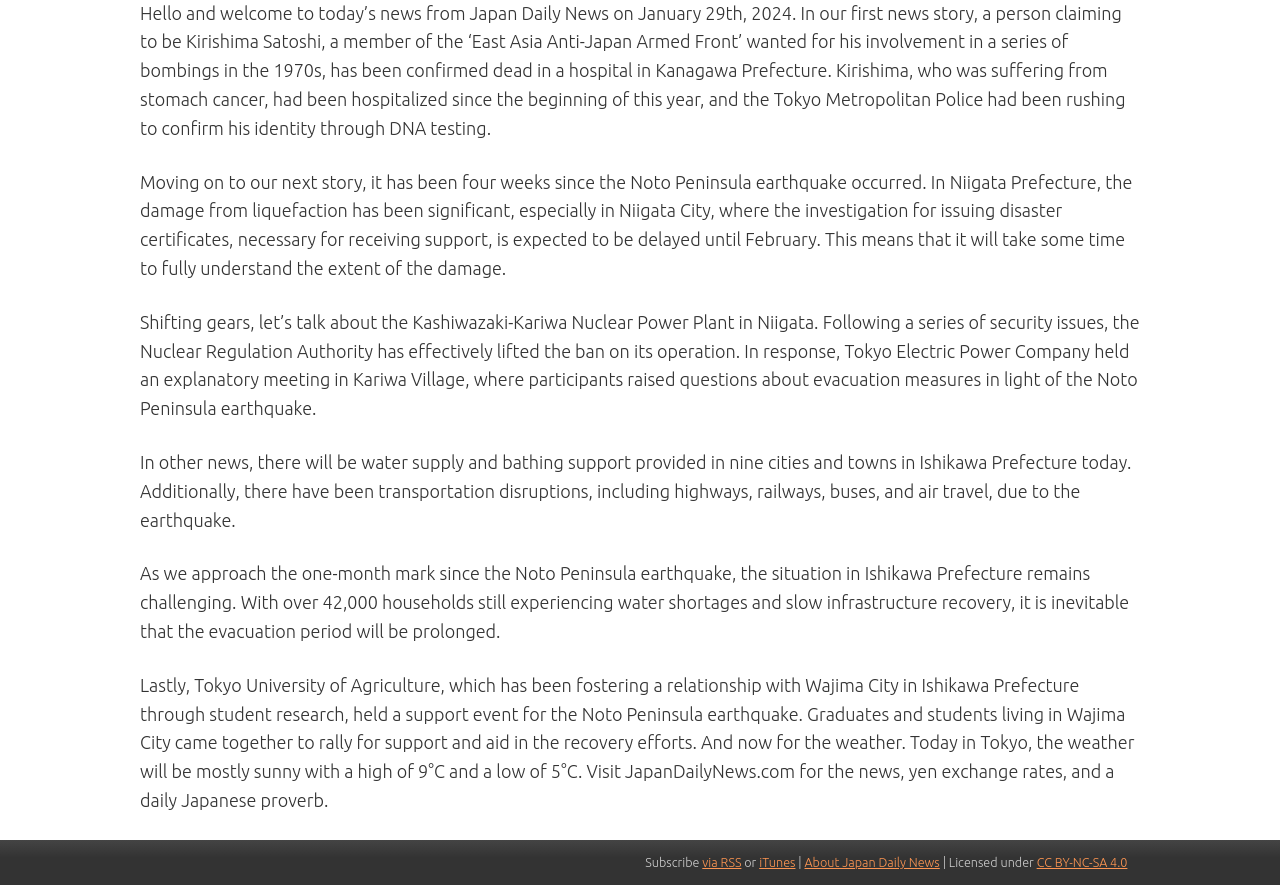From the webpage screenshot, predict the bounding box of the UI element that matches this description: "CC BY-NC-SA 4.0".

[0.81, 0.966, 0.881, 0.982]